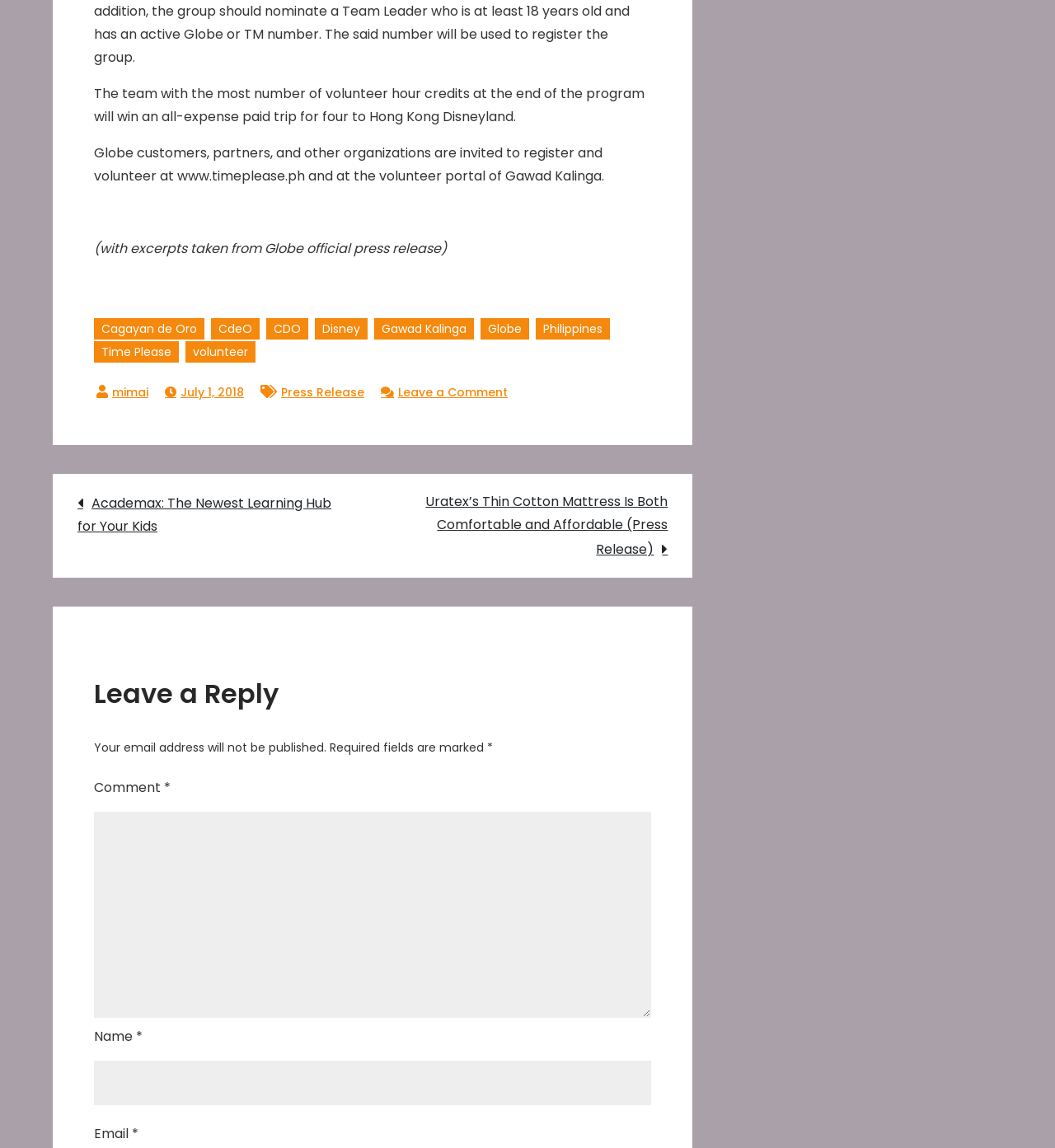Pinpoint the bounding box coordinates of the element that must be clicked to accomplish the following instruction: "Leave a comment". The coordinates should be in the format of four float numbers between 0 and 1, i.e., [left, top, right, bottom].

[0.089, 0.707, 0.617, 0.887]